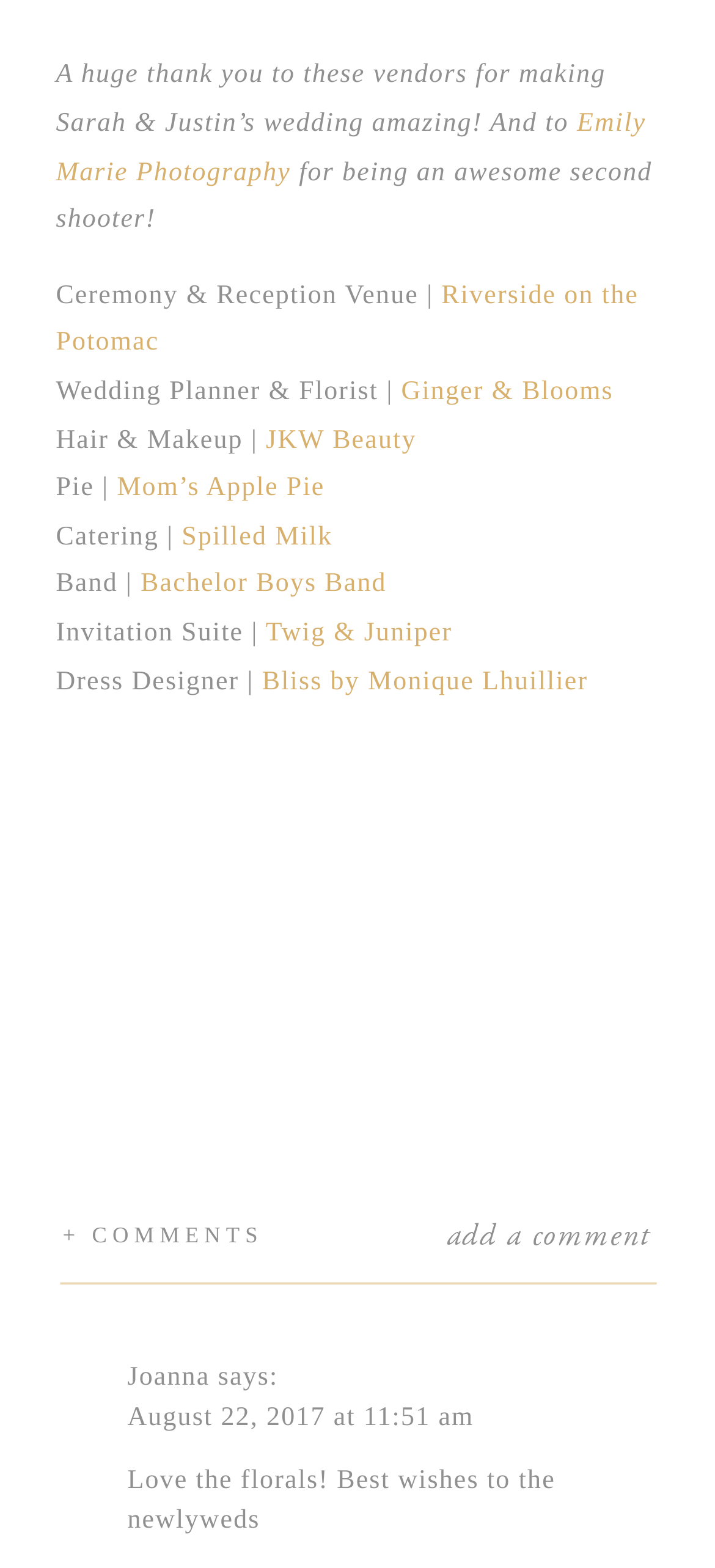What is the date of the comment 'Love the florals! Best wishes to the newlyweds'? Using the information from the screenshot, answer with a single word or phrase.

August 22, 2017